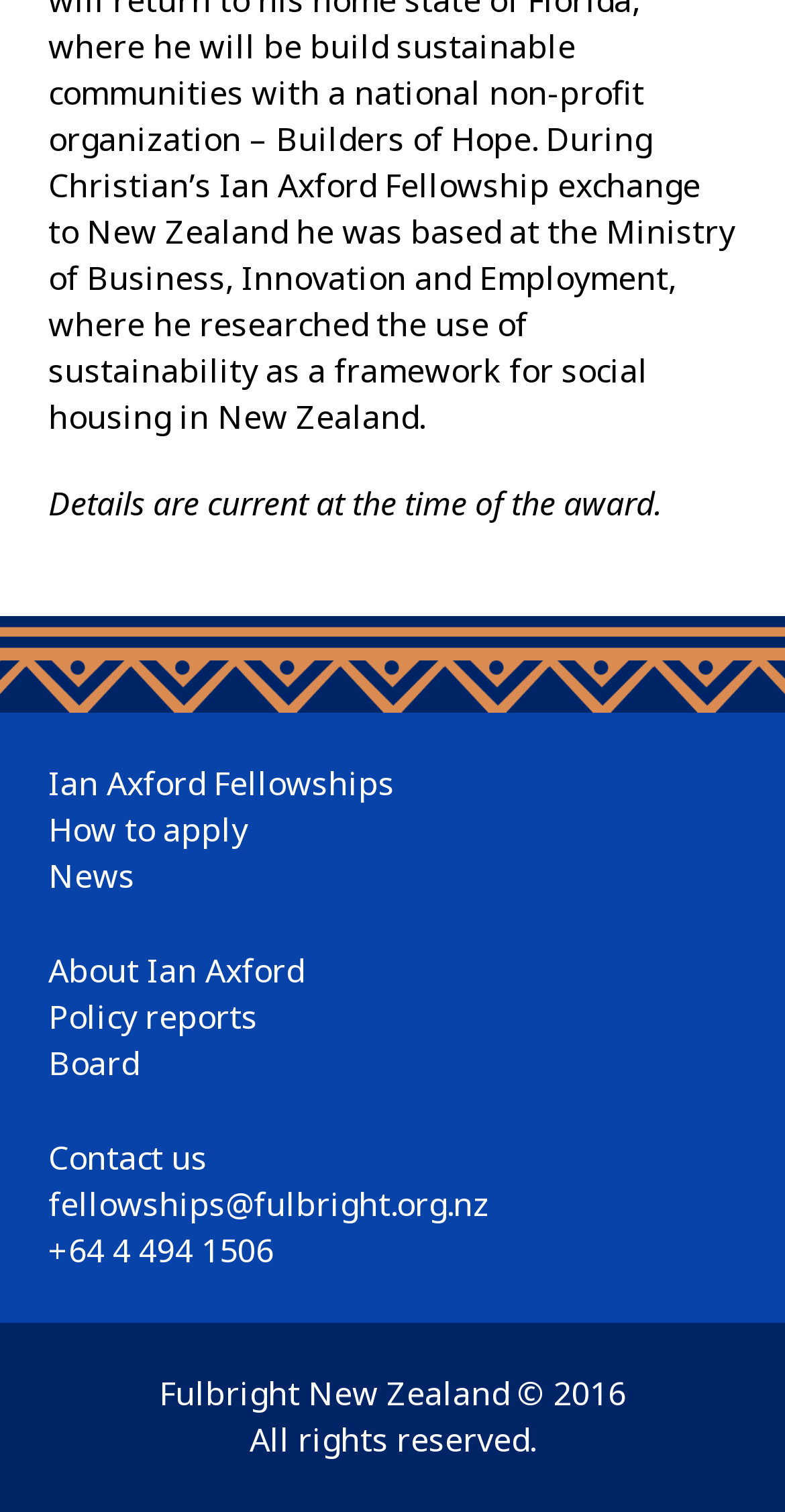Please determine the bounding box coordinates of the element to click on in order to accomplish the following task: "Get in touch via email". Ensure the coordinates are four float numbers ranging from 0 to 1, i.e., [left, top, right, bottom].

[0.062, 0.781, 0.623, 0.81]